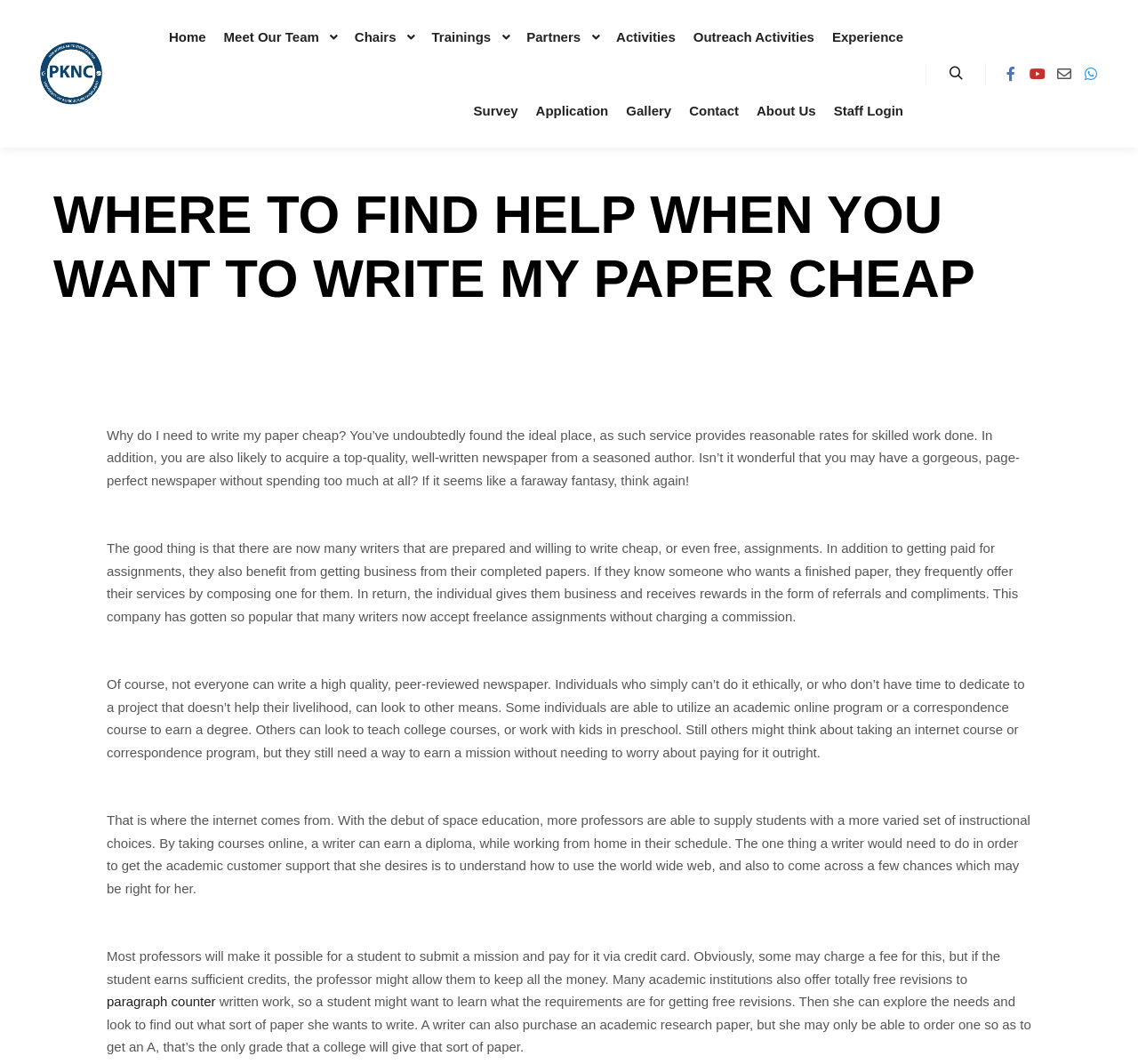What is the name of the organization?
Based on the image, give a concise answer in the form of a single word or short phrase.

Pak-Korea Nutrition Center (PKNC)